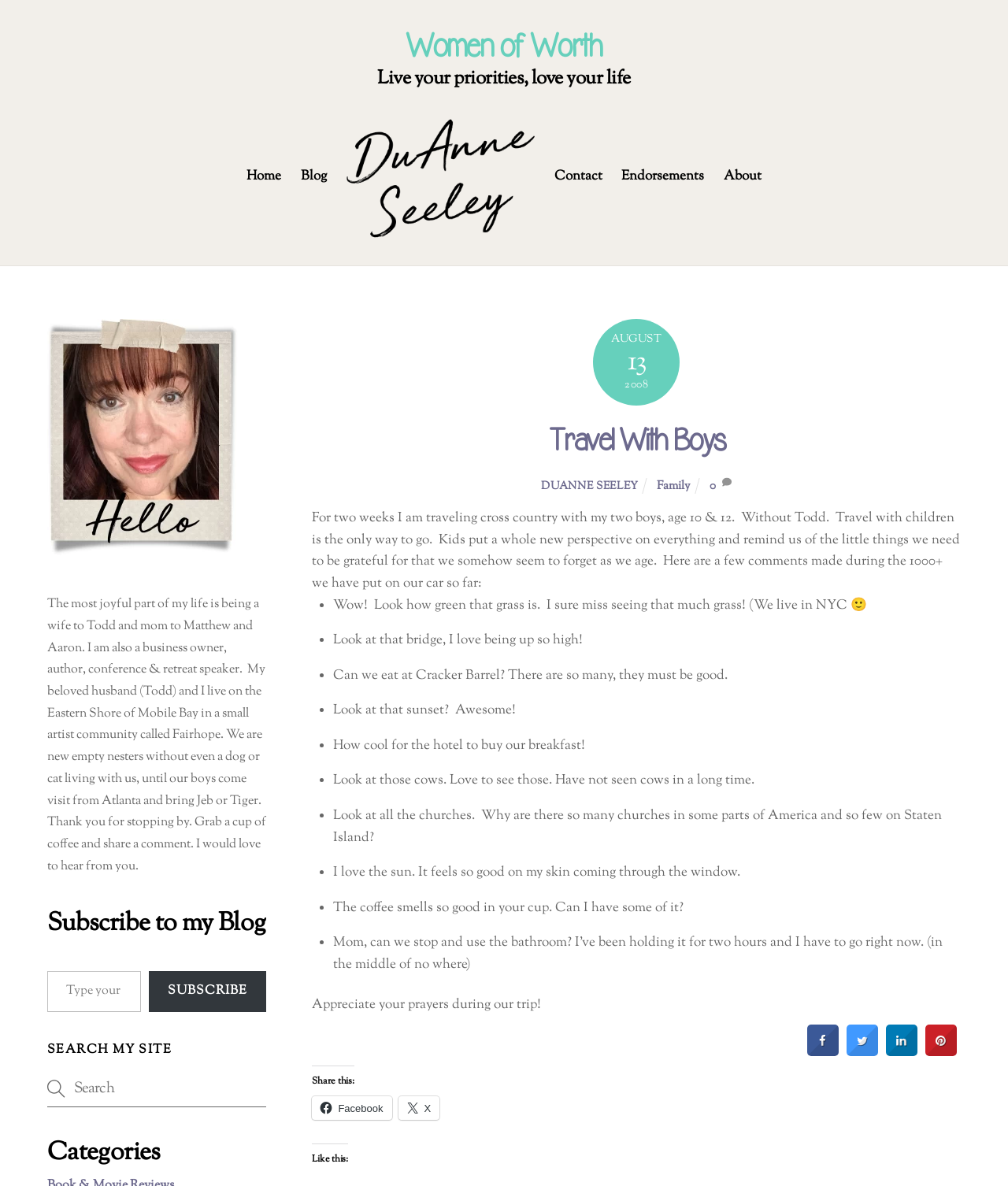Identify the main title of the webpage and generate its text content.

Women of Worth